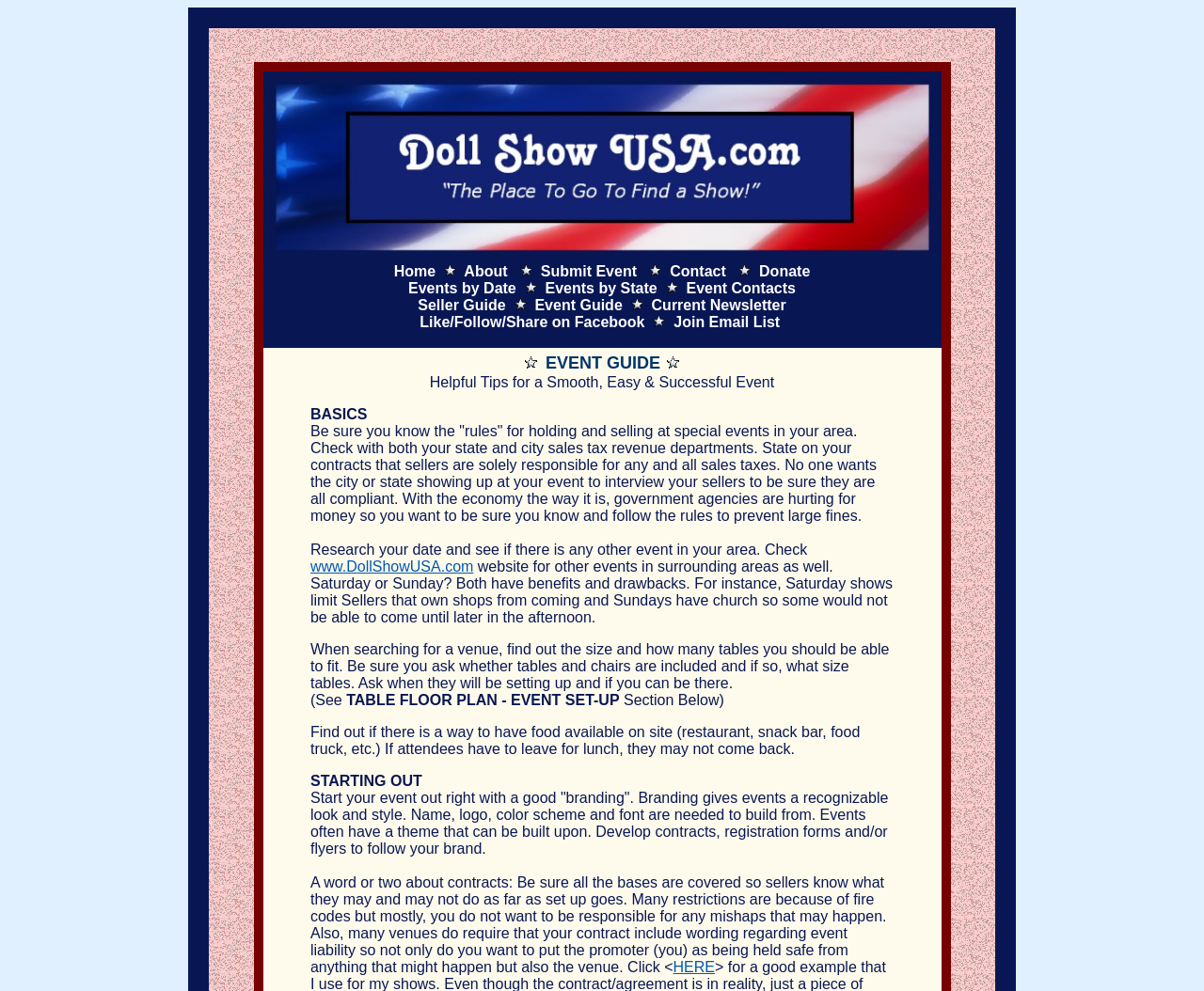Indicate the bounding box coordinates of the clickable region to achieve the following instruction: "Click the Submit Event link."

[0.449, 0.266, 0.529, 0.282]